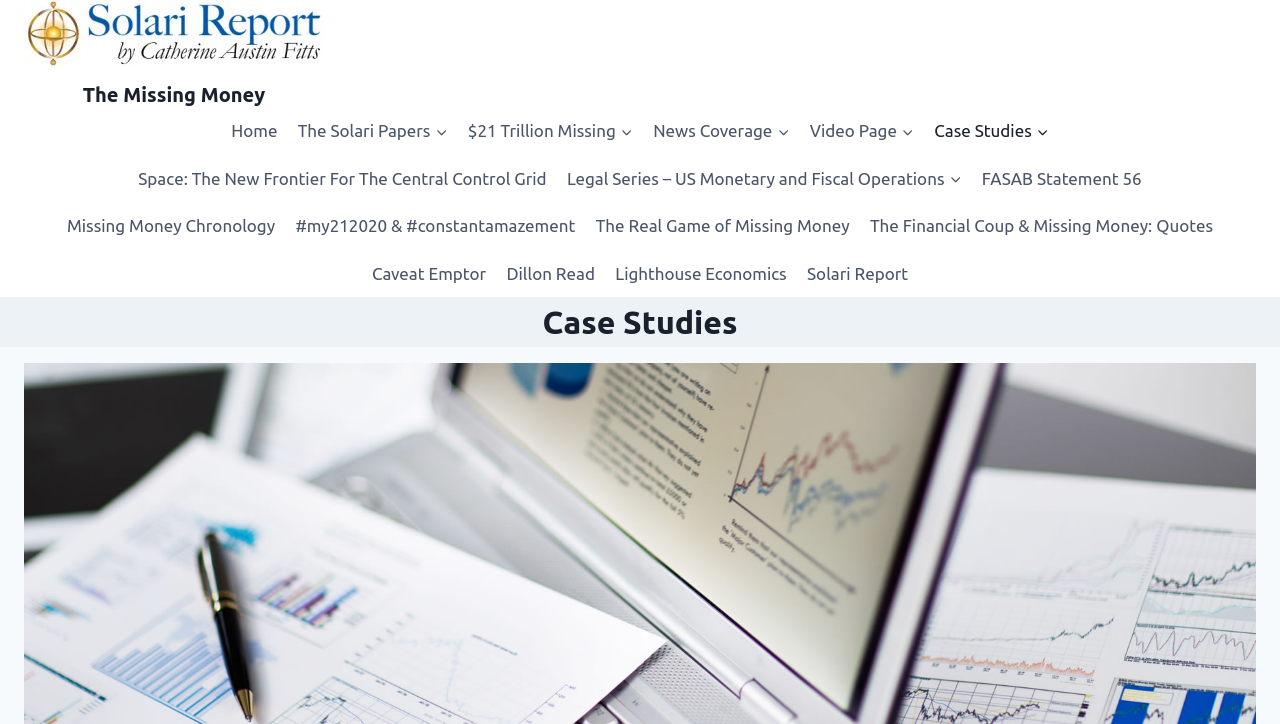Provide a short answer using a single word or phrase for the following question: 
What is the name of the website?

The Missing Money